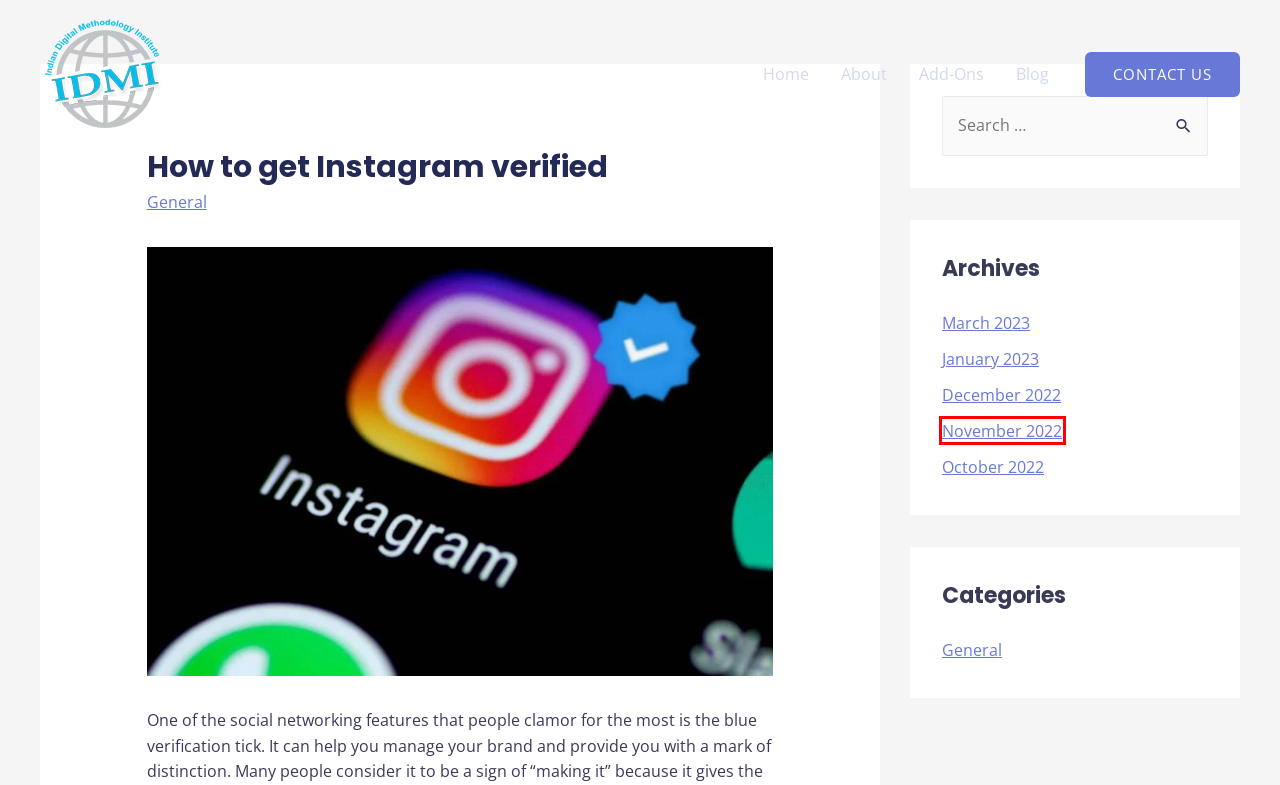You have a screenshot showing a webpage with a red bounding box around a UI element. Choose the webpage description that best matches the new page after clicking the highlighted element. Here are the options:
A. November, 2022 - IDMI
B. IDMI-Indian Digital Methodology Institute Contact Details
C. January, 2023 - IDMI
D. December, 2022 - IDMI
E. Digital Marketing Workshops at Colleges and Corporate Companies |IDMI
F. Digital Marketing Classroom and Online Training at affordable prices | IDMI
G. General - IDMI
H. IDMI is the best training centre for Digital Marketing courses.

A